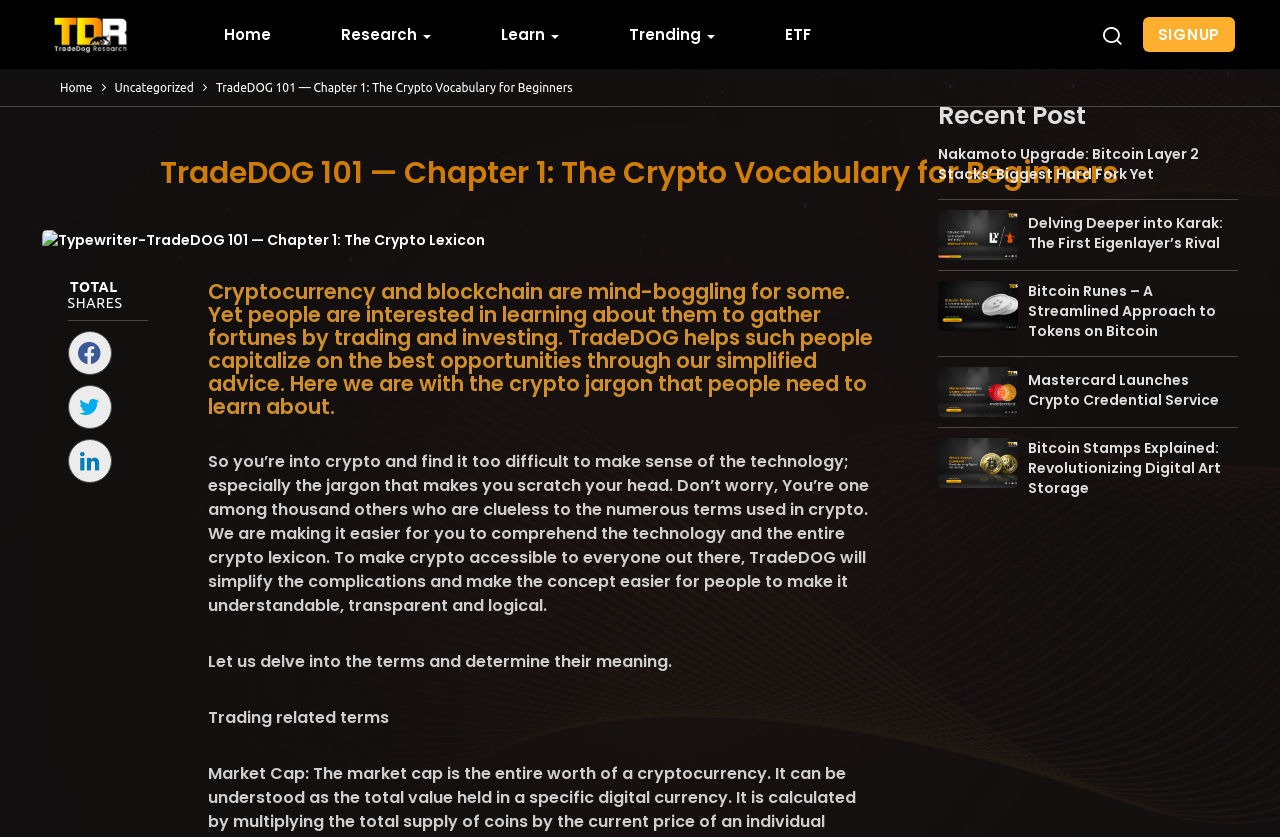Point out the bounding box coordinates of the section to click in order to follow this instruction: "Read the 'Cryptocurrency and blockchain are mind-boggling for some...' article".

[0.162, 0.334, 0.682, 0.5]